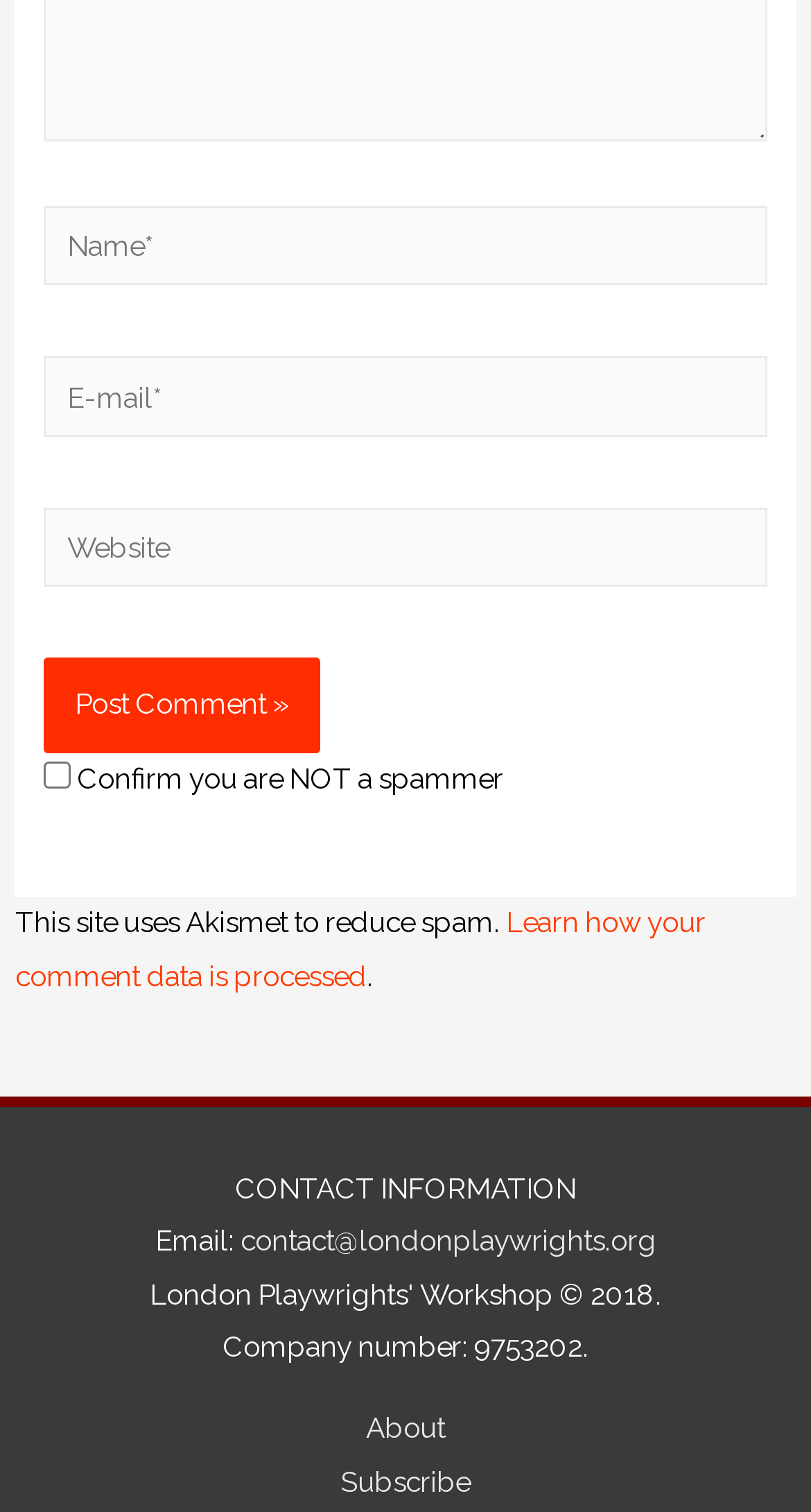Select the bounding box coordinates of the element I need to click to carry out the following instruction: "Enter your name".

[0.054, 0.136, 0.946, 0.189]